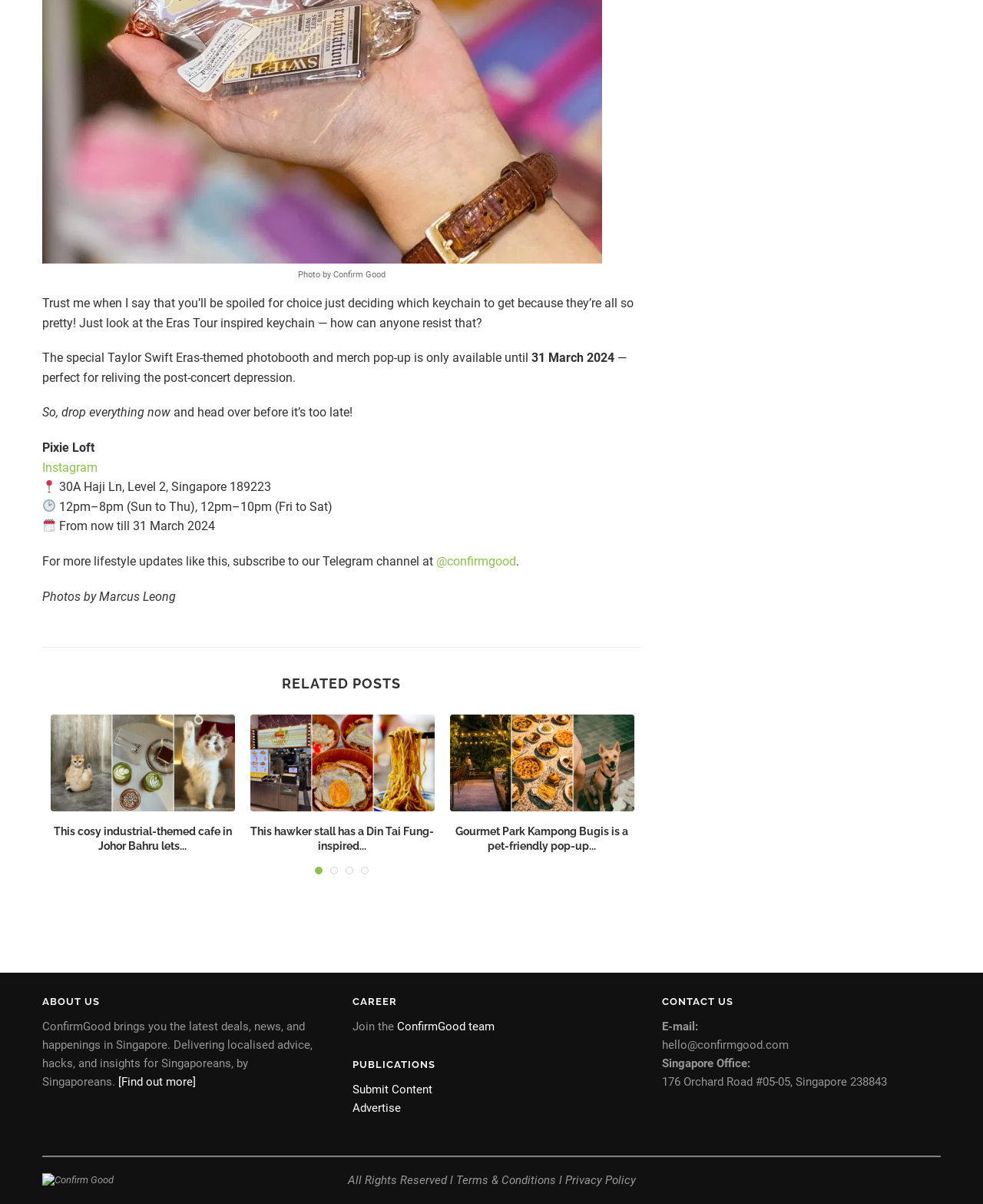Find the bounding box coordinates of the element to click in order to complete the given instruction: "View the Horticultural Entry Form."

None